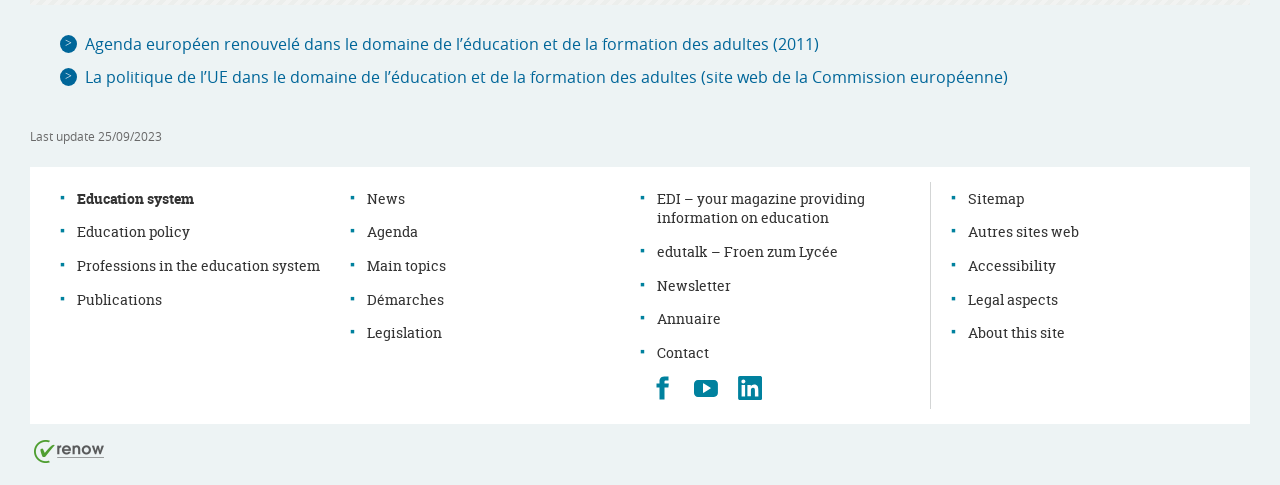Identify the bounding box coordinates of the area that should be clicked in order to complete the given instruction: "Check the last update time". The bounding box coordinates should be four float numbers between 0 and 1, i.e., [left, top, right, bottom].

[0.077, 0.264, 0.127, 0.297]